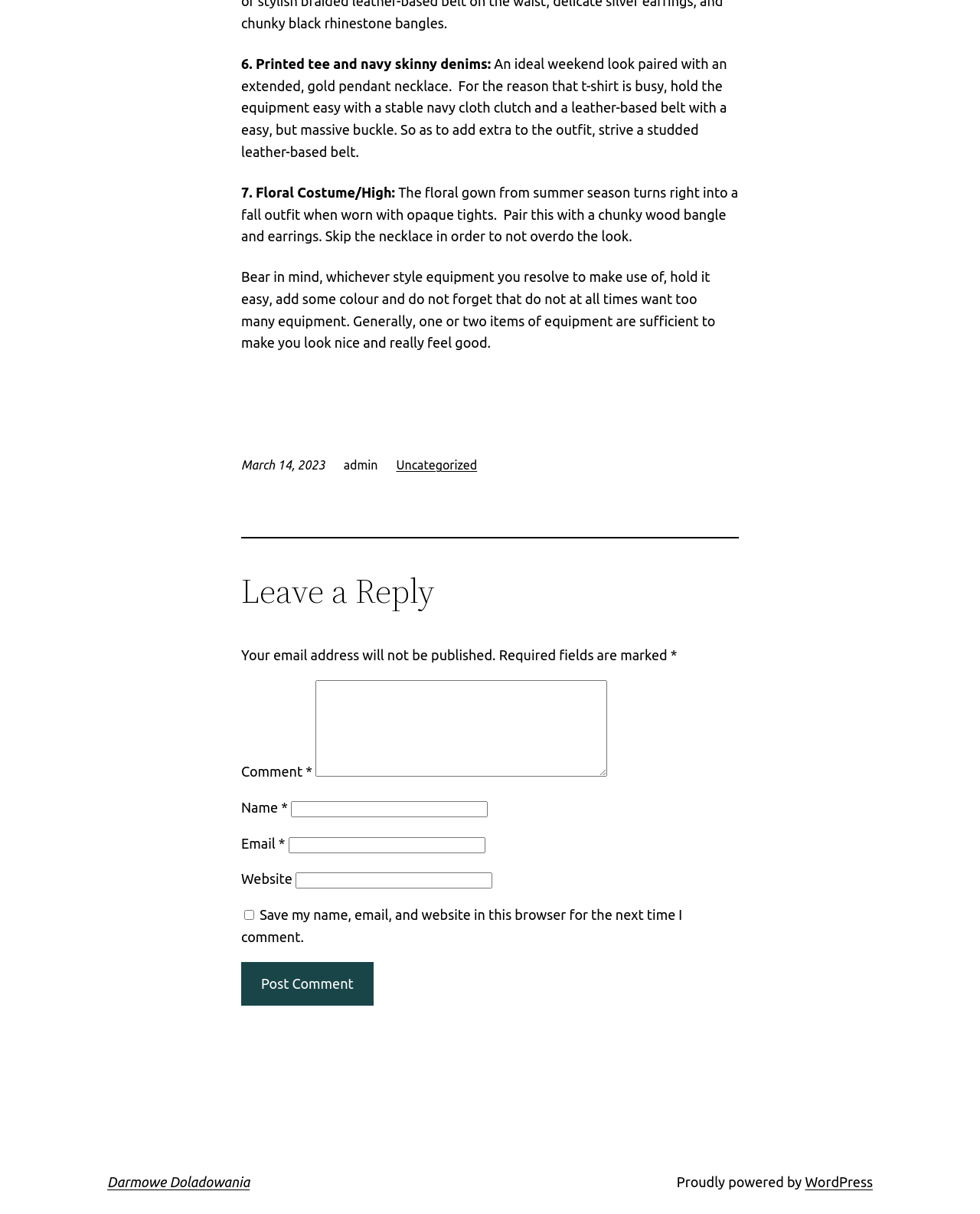Determine the bounding box coordinates of the clickable region to execute the instruction: "Visit the Uncategorized page". The coordinates should be four float numbers between 0 and 1, denoted as [left, top, right, bottom].

[0.404, 0.377, 0.487, 0.389]